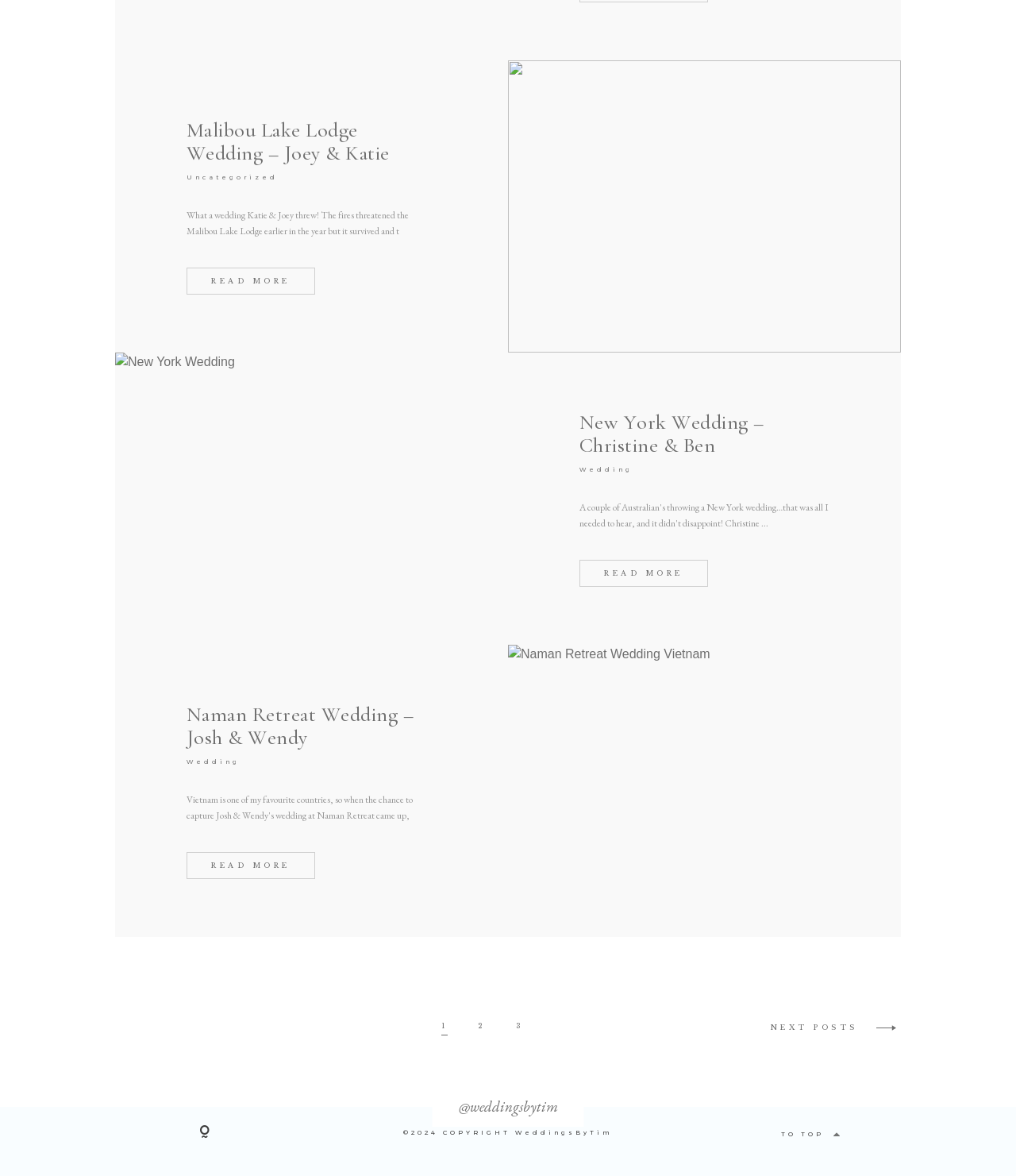What is the purpose of the 'TO TOP' link?
From the image, provide a succinct answer in one word or a short phrase.

To scroll to the top